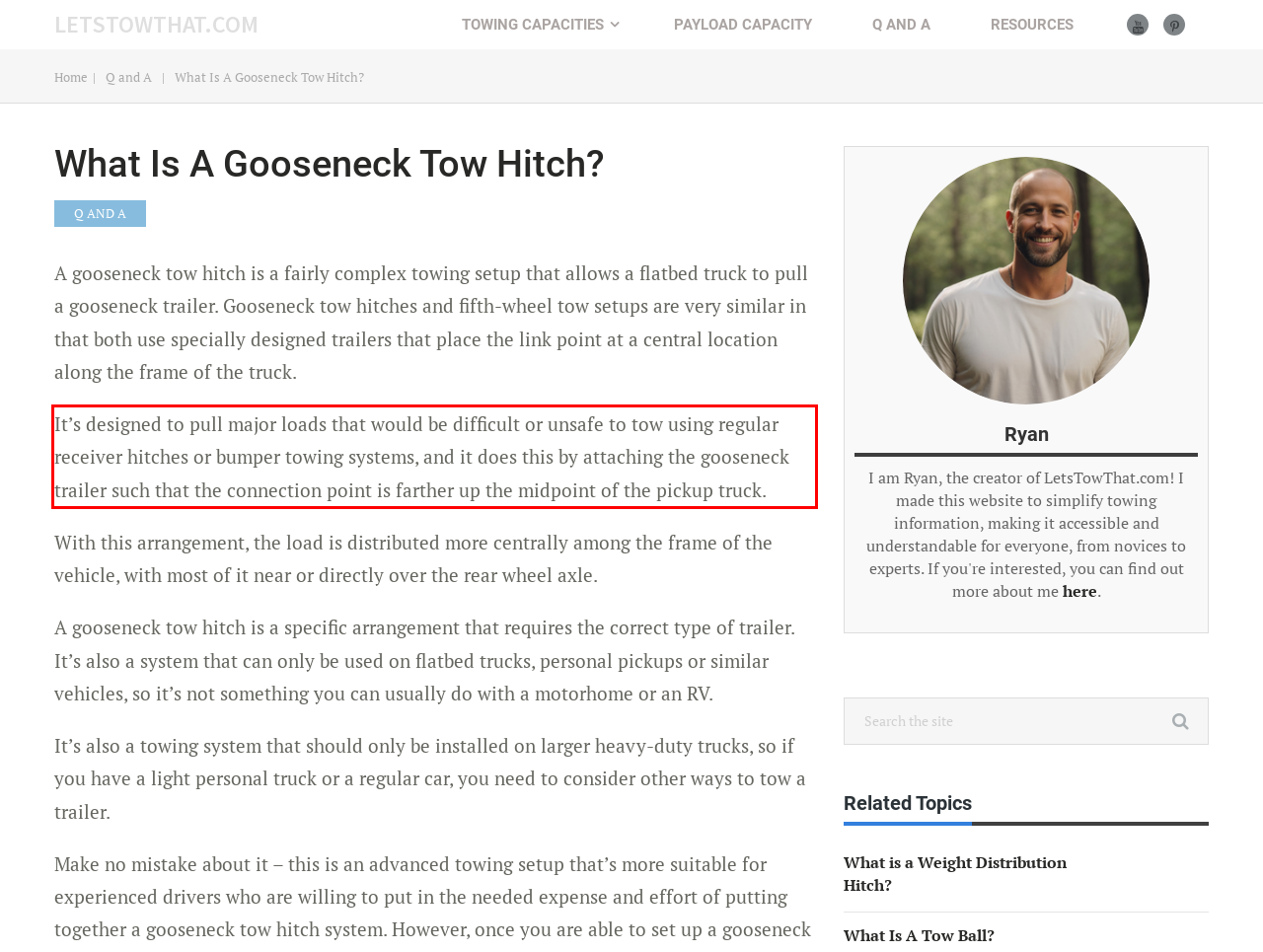From the screenshot of the webpage, locate the red bounding box and extract the text contained within that area.

It’s designed to pull major loads that would be difficult or unsafe to tow using regular receiver hitches or bumper towing systems, and it does this by attaching the gooseneck trailer such that the connection point is farther up the midpoint of the pickup truck.